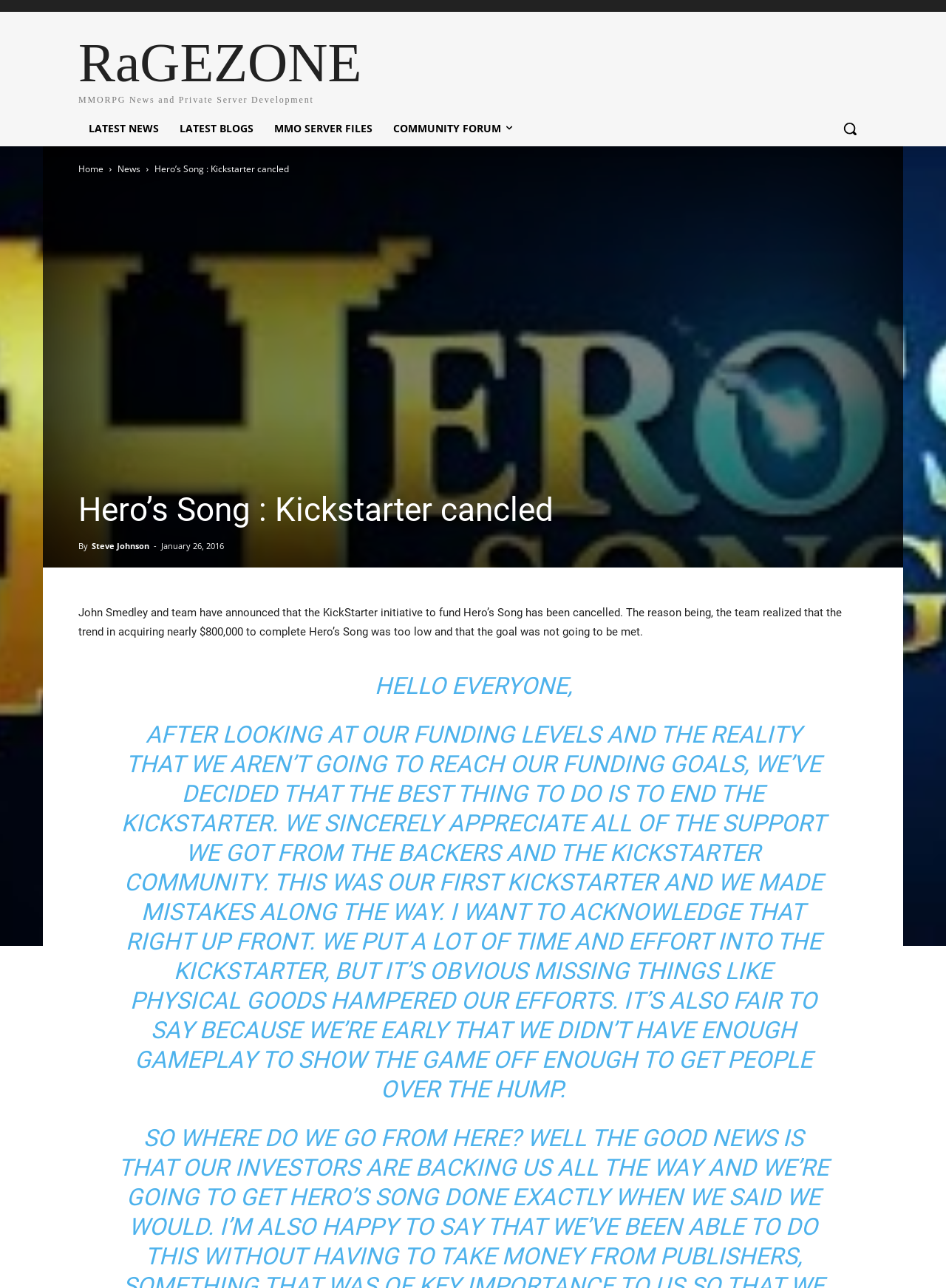Kindly determine the bounding box coordinates of the area that needs to be clicked to fulfill this instruction: "Visit the community forum".

[0.405, 0.086, 0.552, 0.113]